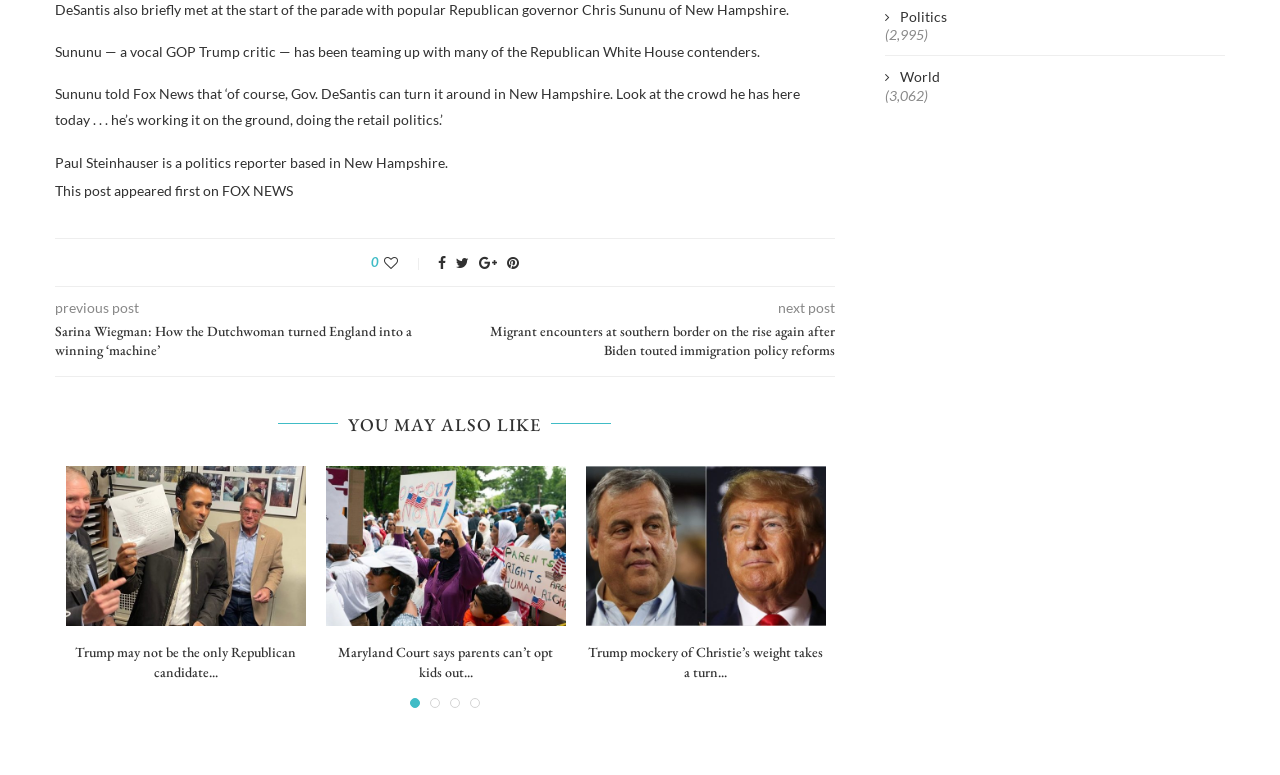What is the bounding box coordinate of the 'Like' button?
We need a detailed and meticulous answer to the question.

I found the bounding box coordinate of the 'Like' button by looking at the generic element with ID 168, which contains the text 'Like'. The bounding box coordinate is [0.3, 0.327, 0.332, 0.349].